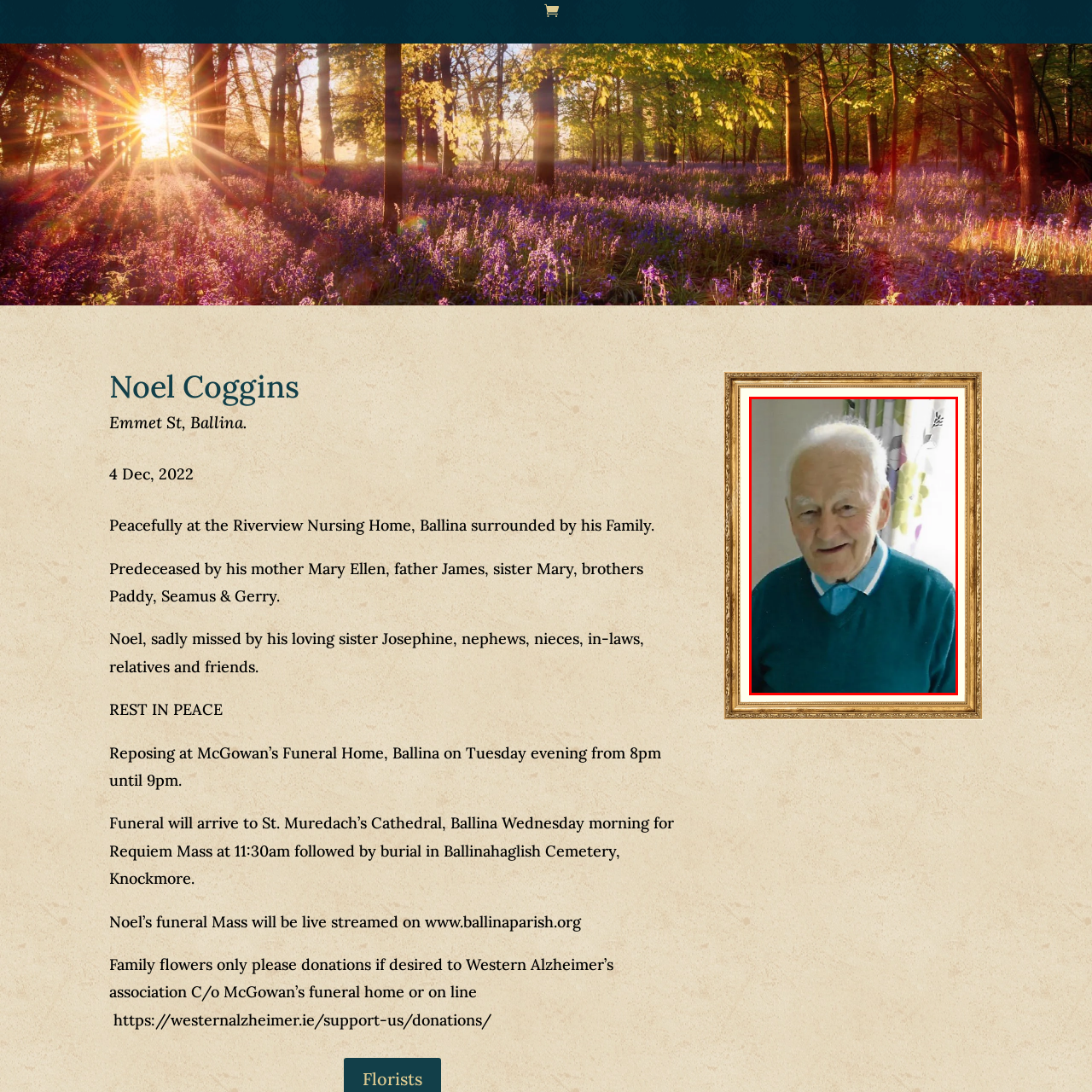Look at the image inside the red box and answer the question with a single word or phrase:
What is the pattern on the curtains?

floral